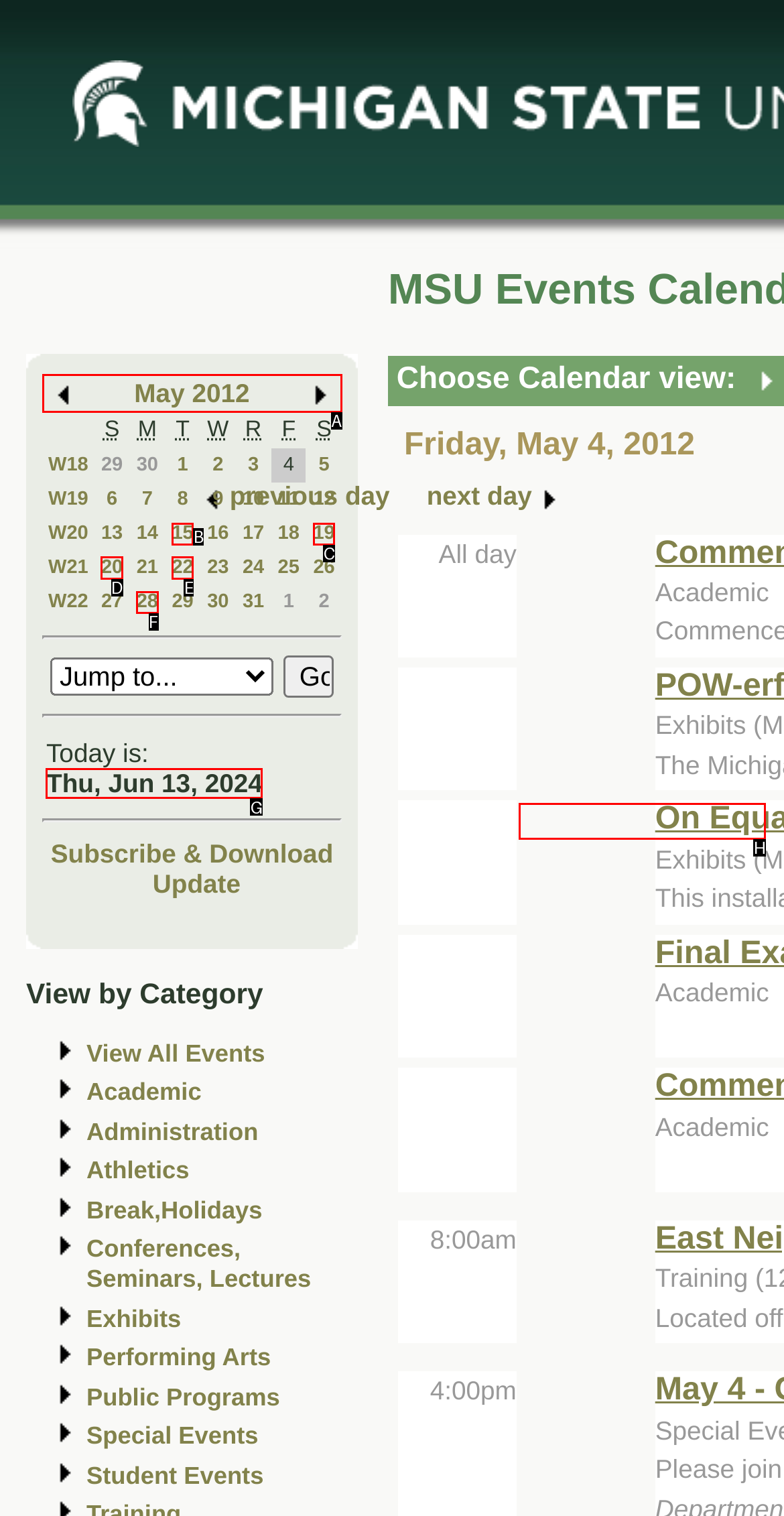Given the task: Subscribe, point out the letter of the appropriate UI element from the marked options in the screenshot.

A